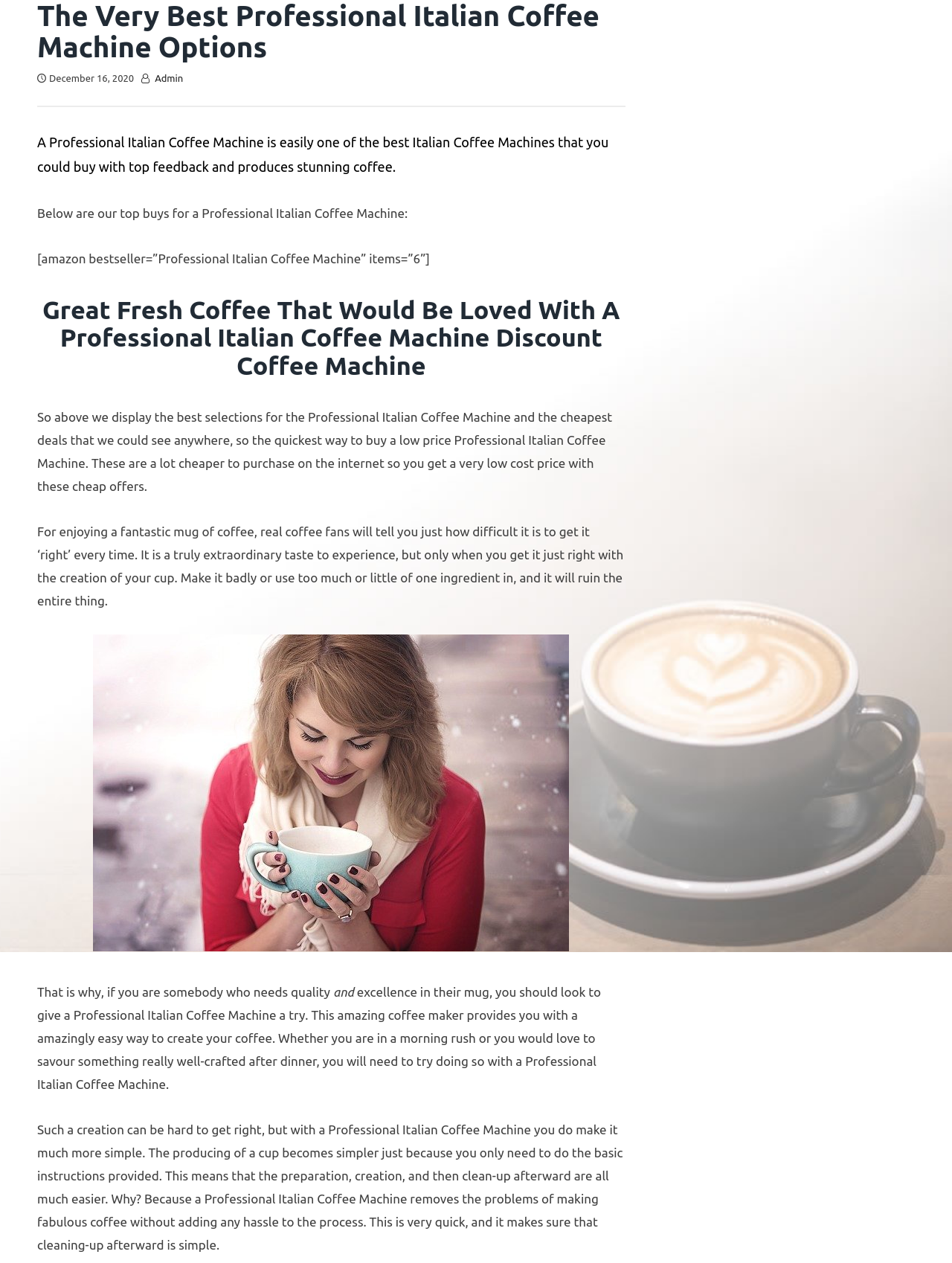Give a one-word or one-phrase response to the question: 
What is the image on the webpage about?

Coffee Maker Types